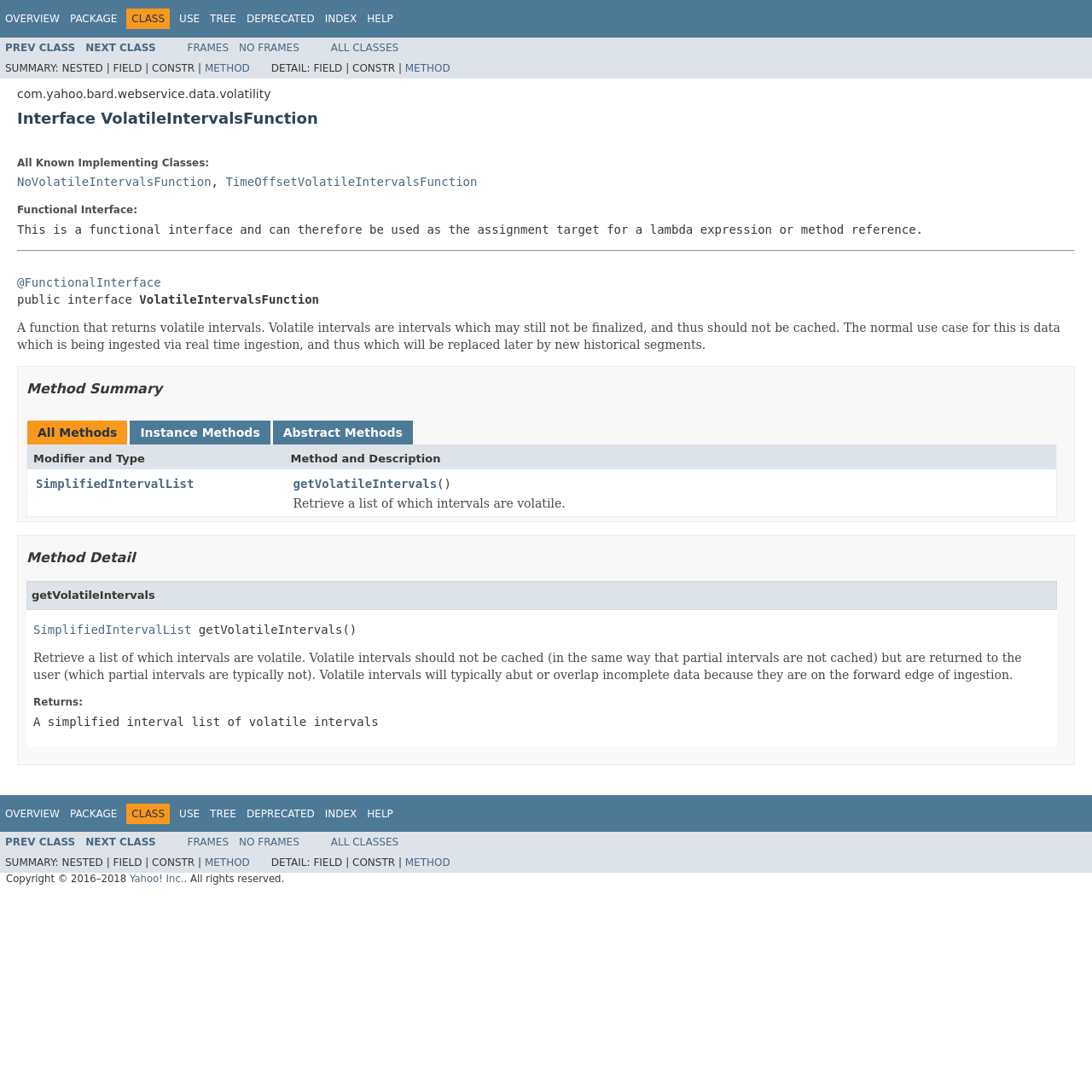Show the bounding box coordinates of the region that should be clicked to follow the instruction: "Click on the OVERVIEW link."

[0.005, 0.012, 0.055, 0.023]